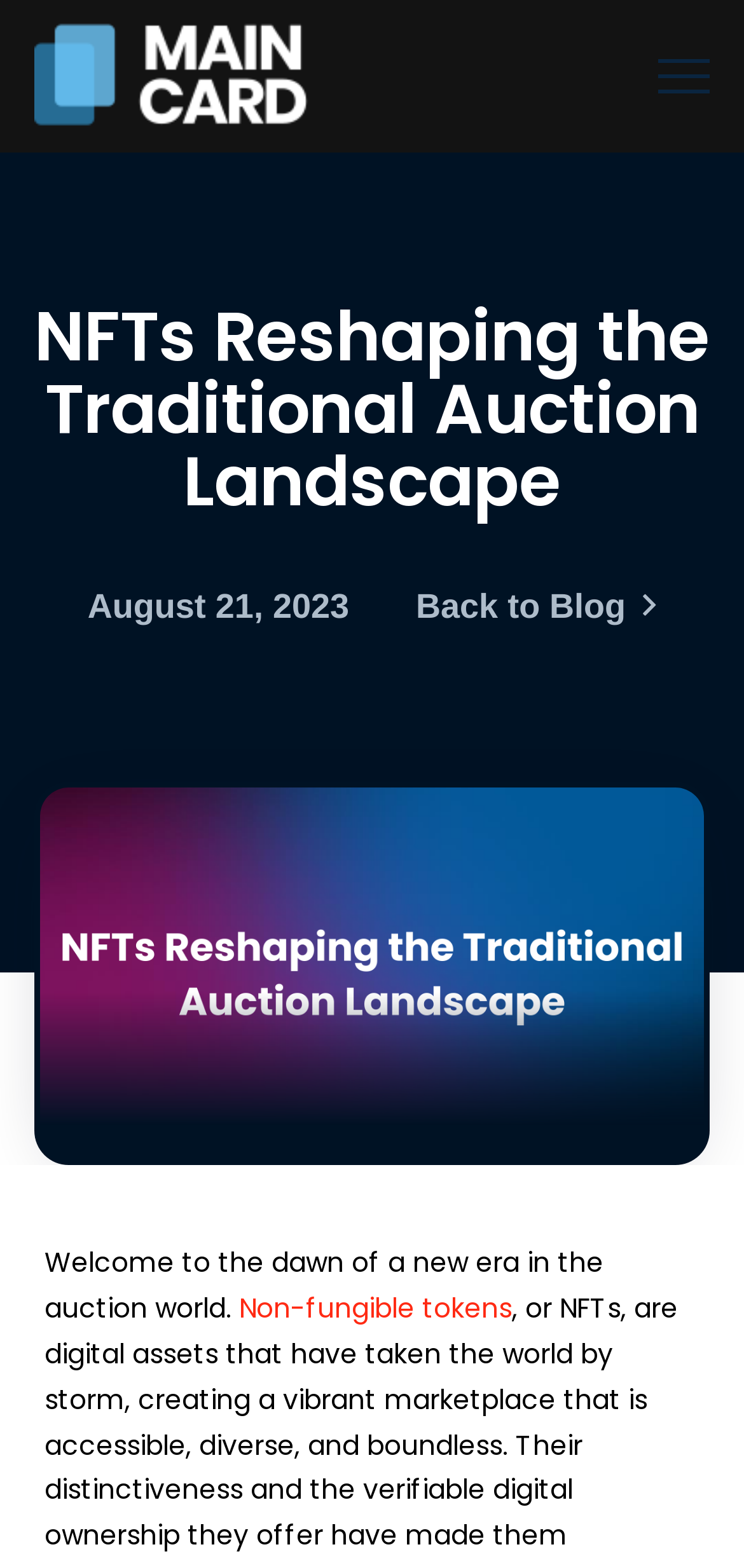Determine the bounding box coordinates of the UI element that matches the following description: "START THE GAME". The coordinates should be four float numbers between 0 and 1 in the format [left, top, right, bottom].

[0.329, 0.035, 0.683, 0.064]